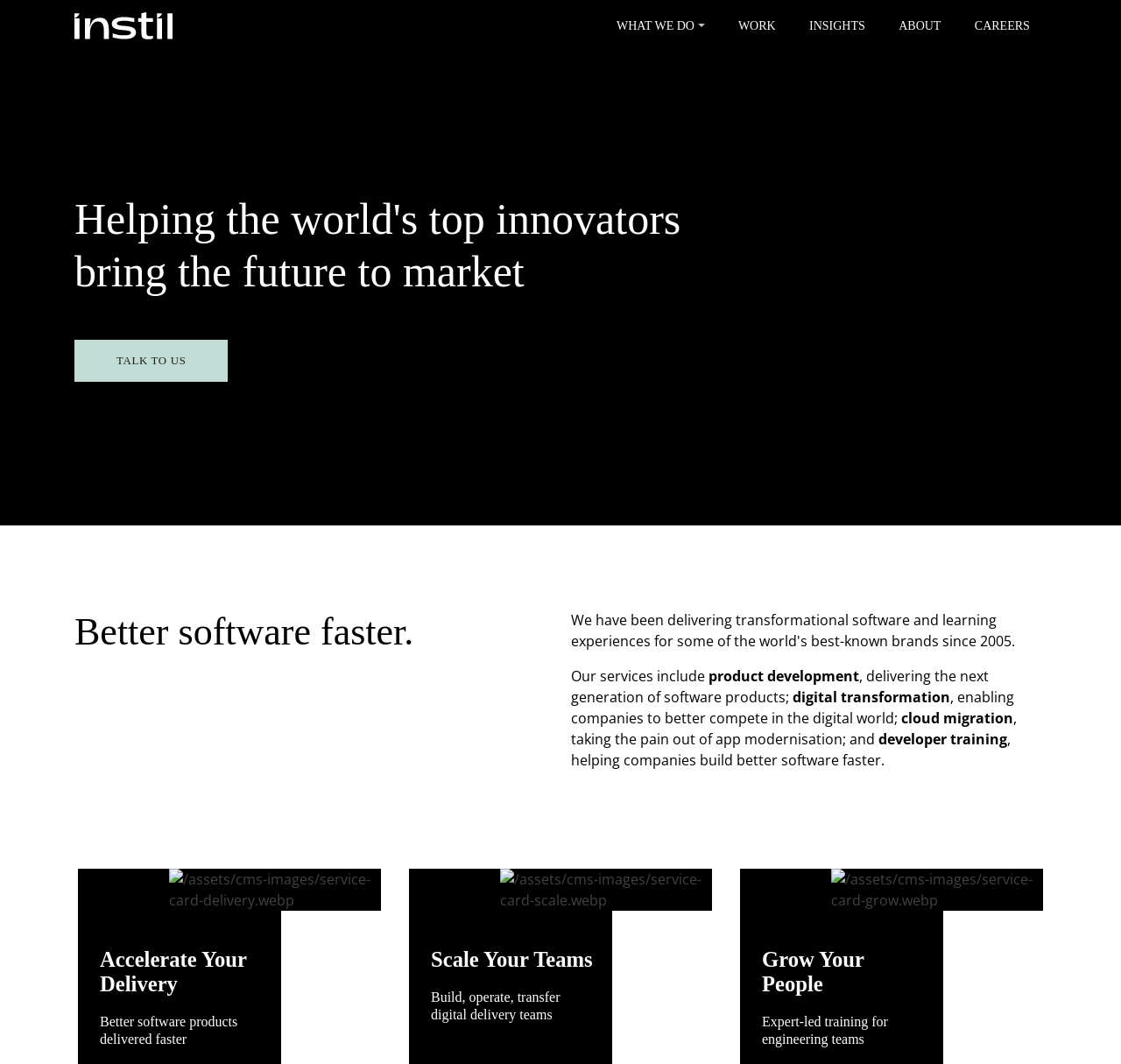Refer to the image and provide an in-depth answer to the question:
What is the company's slogan?

I found the company's slogan by looking at the headings on the webpage. The heading 'Better software faster.' is located at [0.066, 0.573, 0.491, 0.616] and seems to be a prominent phrase on the page, so I infer that it is the company's slogan.